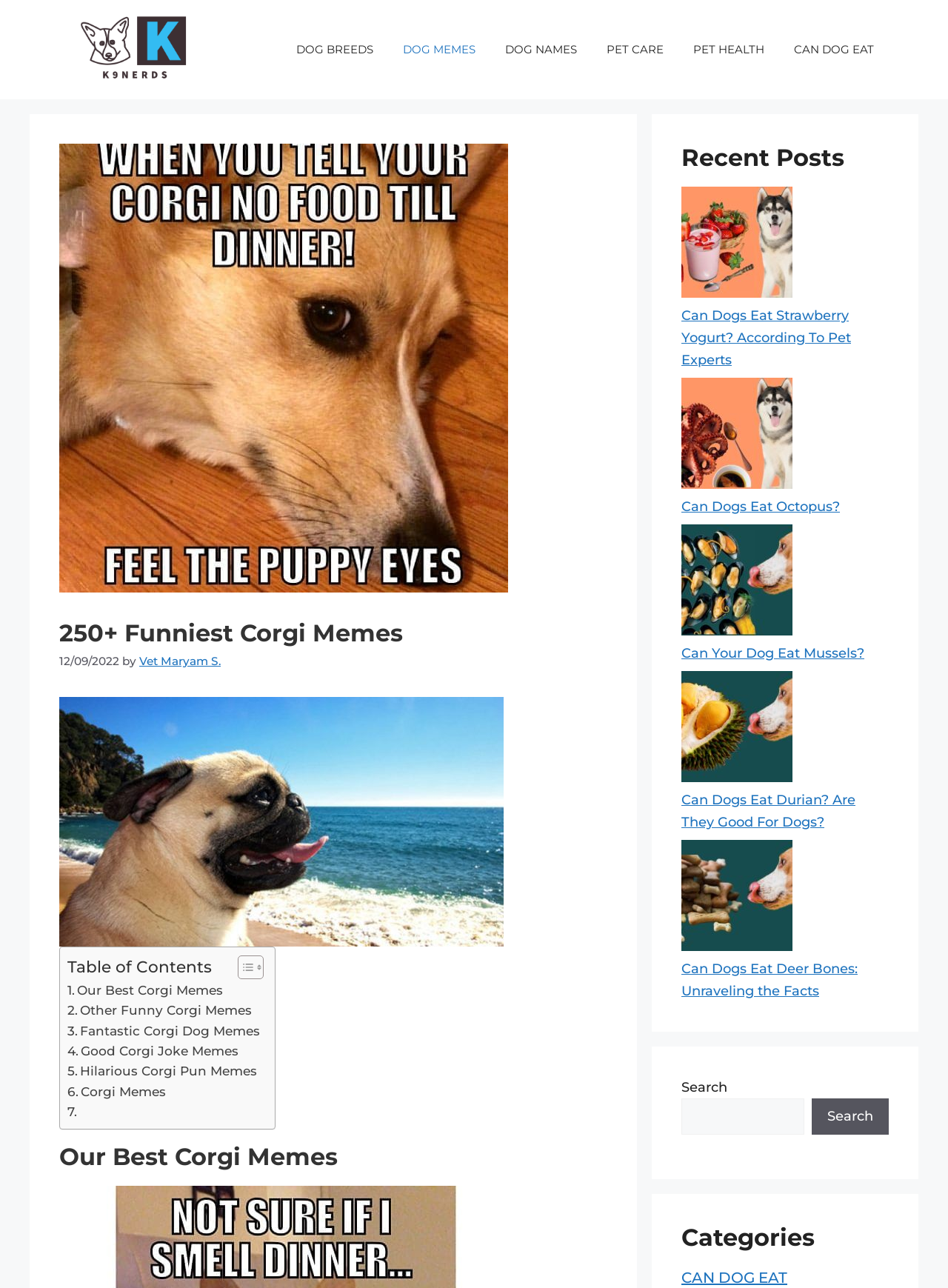Please locate the bounding box coordinates of the element that needs to be clicked to achieve the following instruction: "Click on the 'CAN DOG EAT' link". The coordinates should be four float numbers between 0 and 1, i.e., [left, top, right, bottom].

[0.822, 0.021, 0.938, 0.056]